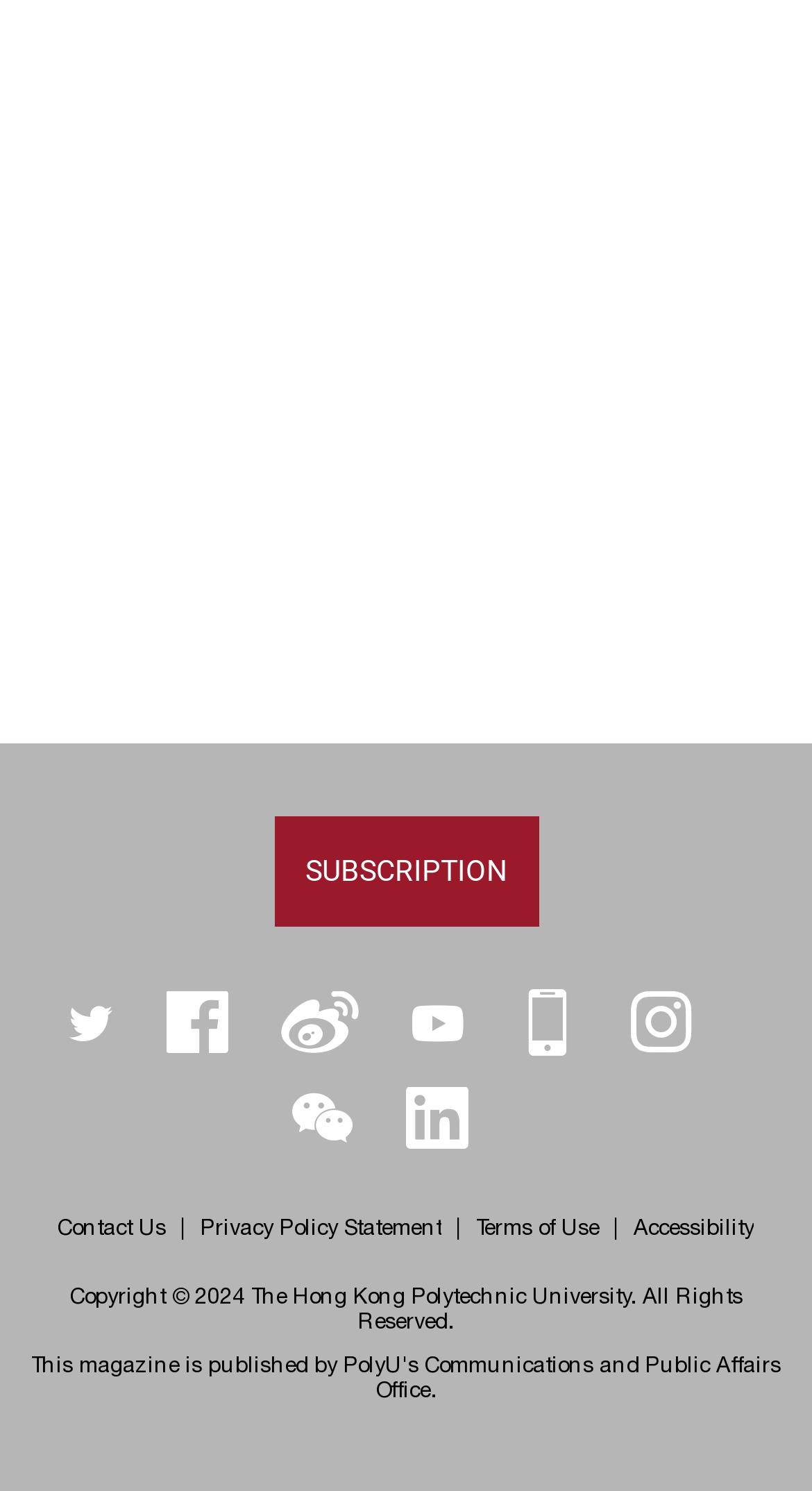Please identify the bounding box coordinates of the element's region that I should click in order to complete the following instruction: "Contact the university". The bounding box coordinates consist of four float numbers between 0 and 1, i.e., [left, top, right, bottom].

[0.071, 0.813, 0.204, 0.834]